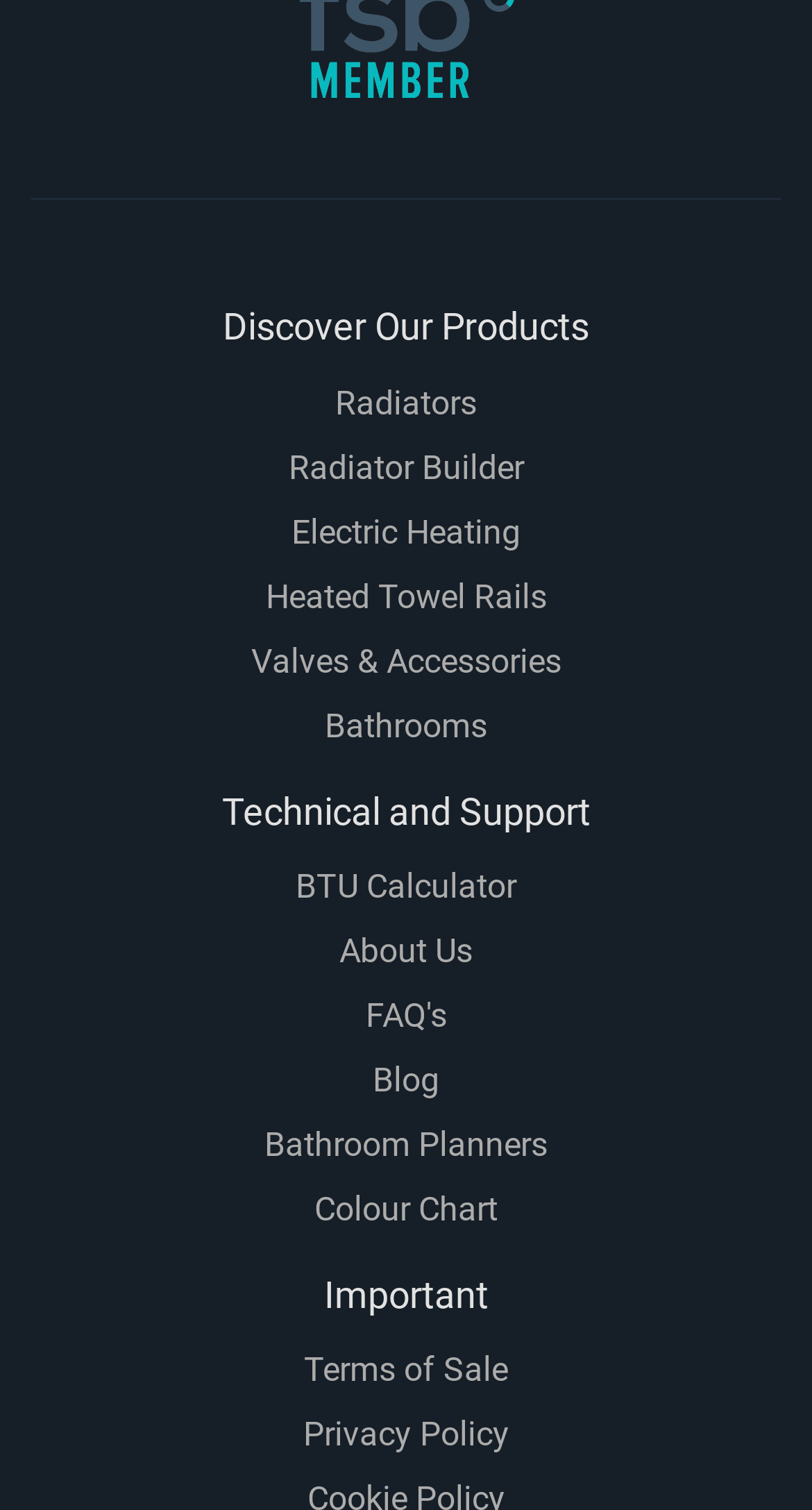Please examine the image and answer the question with a detailed explanation:
What type of content is available in the 'Blog' section?

The 'Blog' link is likely to lead to a section of the website that contains articles or posts related to the products or services offered by the website, providing customers with additional information and insights.